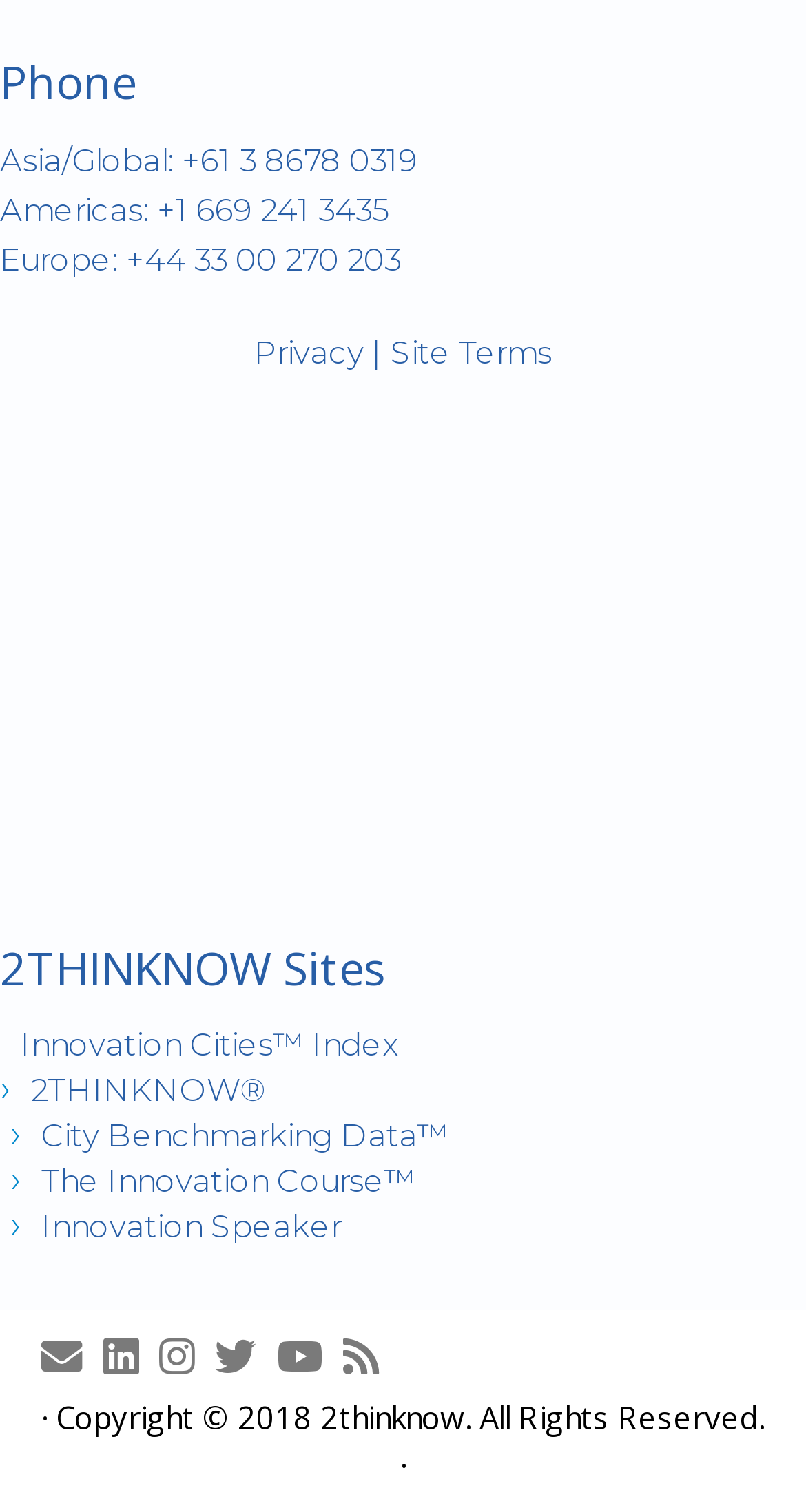Please find the bounding box coordinates (top-left x, top-left y, bottom-right x, bottom-right y) in the screenshot for the UI element described as follows: Innovation Speaker

[0.051, 0.798, 0.423, 0.824]